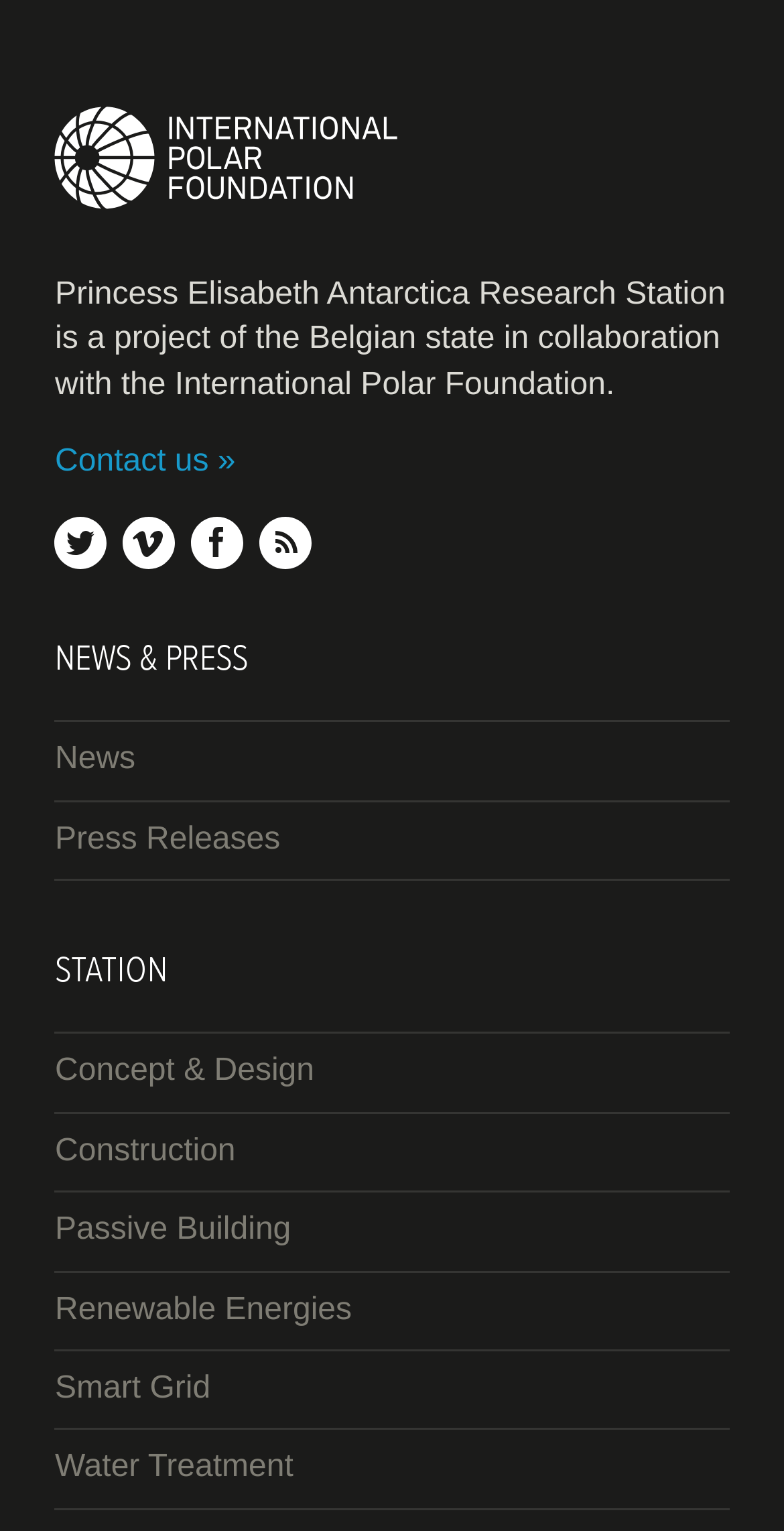Highlight the bounding box coordinates of the element you need to click to perform the following instruction: "visit the International Polar Foundation website."

[0.07, 0.069, 0.509, 0.136]